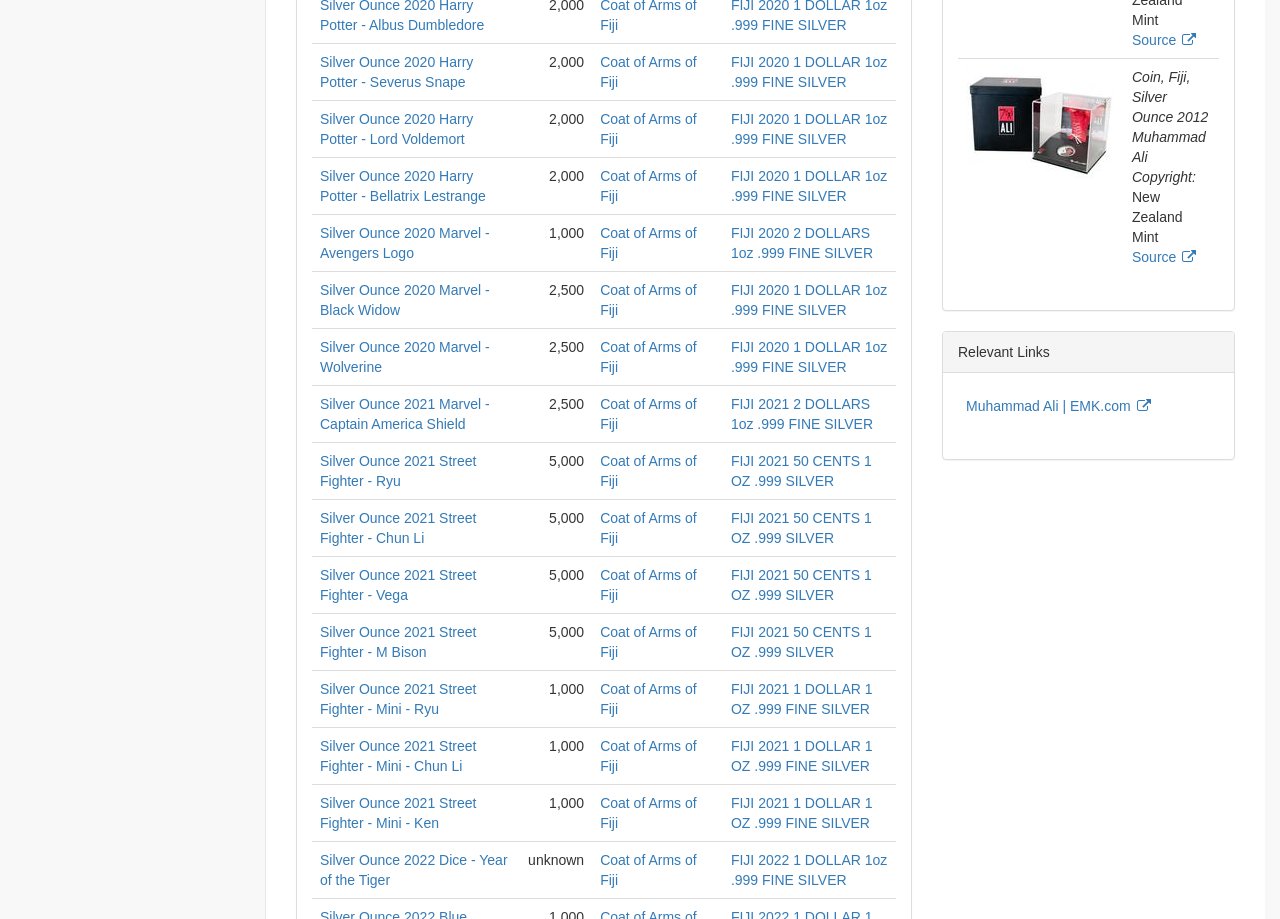Answer the question below with a single word or a brief phrase: 
How many coins are listed on the webpage?

15